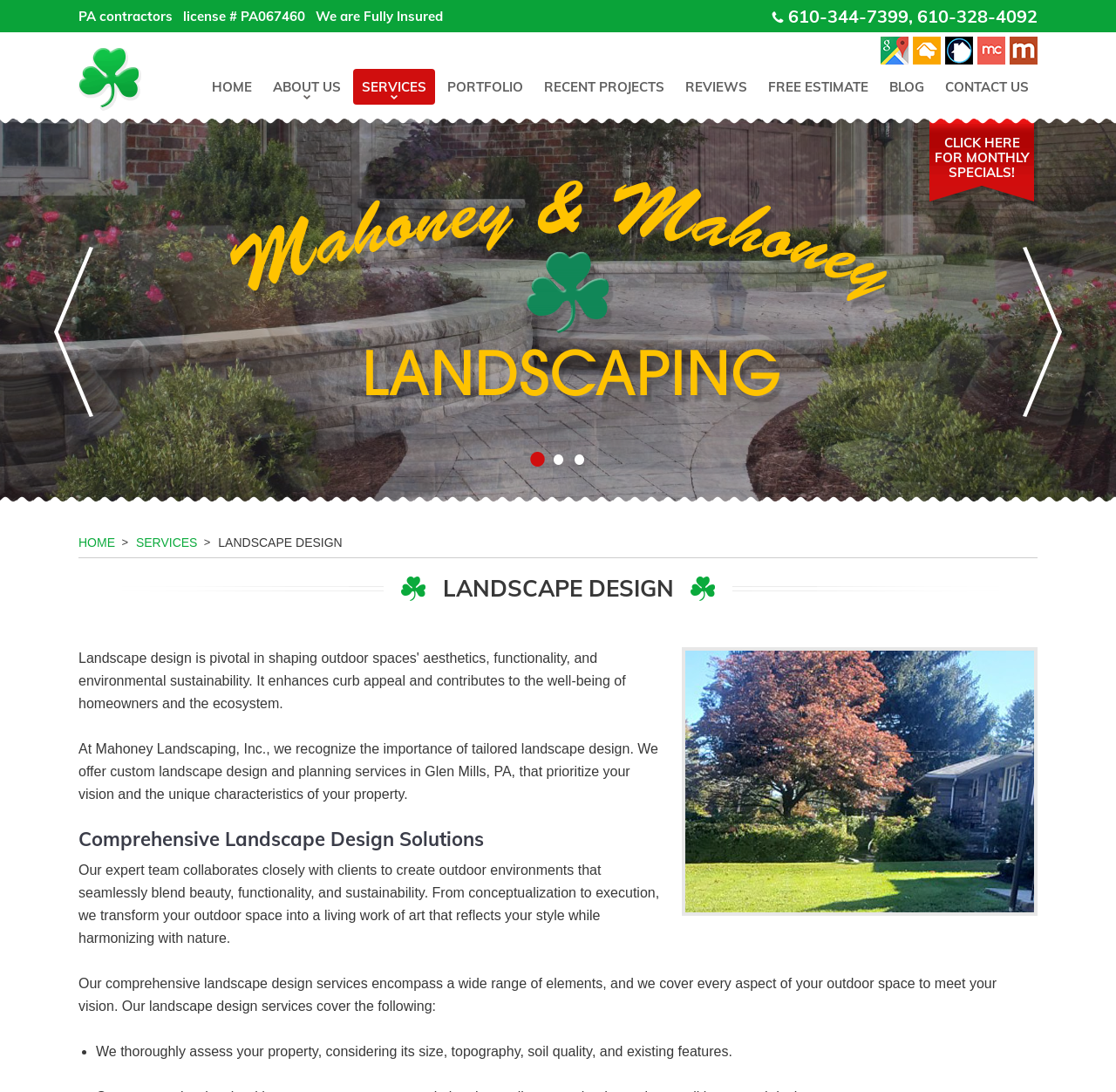What is the focus of the company's landscape design?
Craft a detailed and extensive response to the question.

I found the focus of the company's landscape design by reading the static text element with the bounding box coordinates [0.07, 0.679, 0.59, 0.734] which contains the text 'At Mahoney Landscaping, Inc., we recognize the importance of tailored landscape design...'.